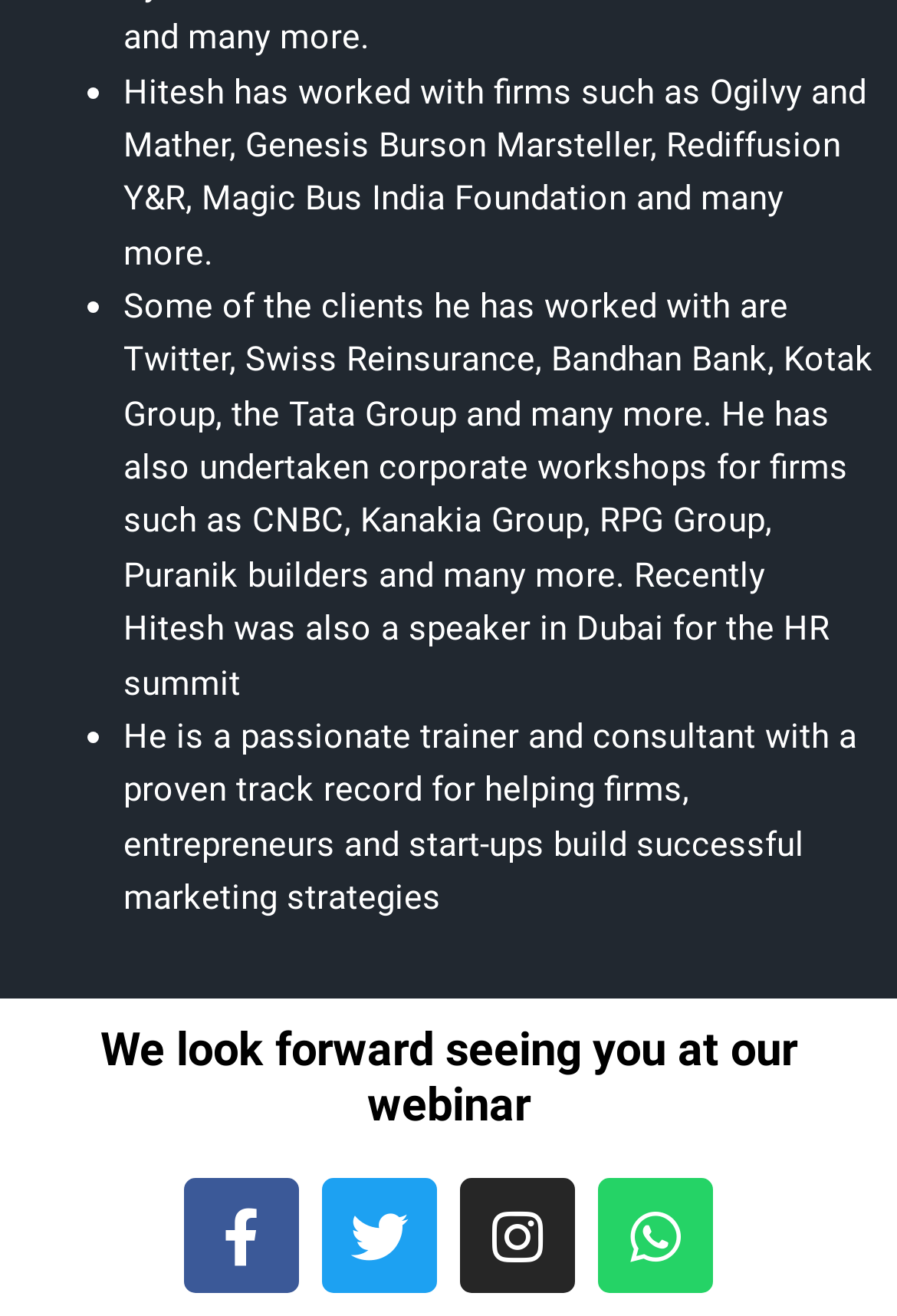Please reply to the following question using a single word or phrase: 
What social media platforms are linked on the webpage?

Facebook, Twitter, Instagram, Whatsapp